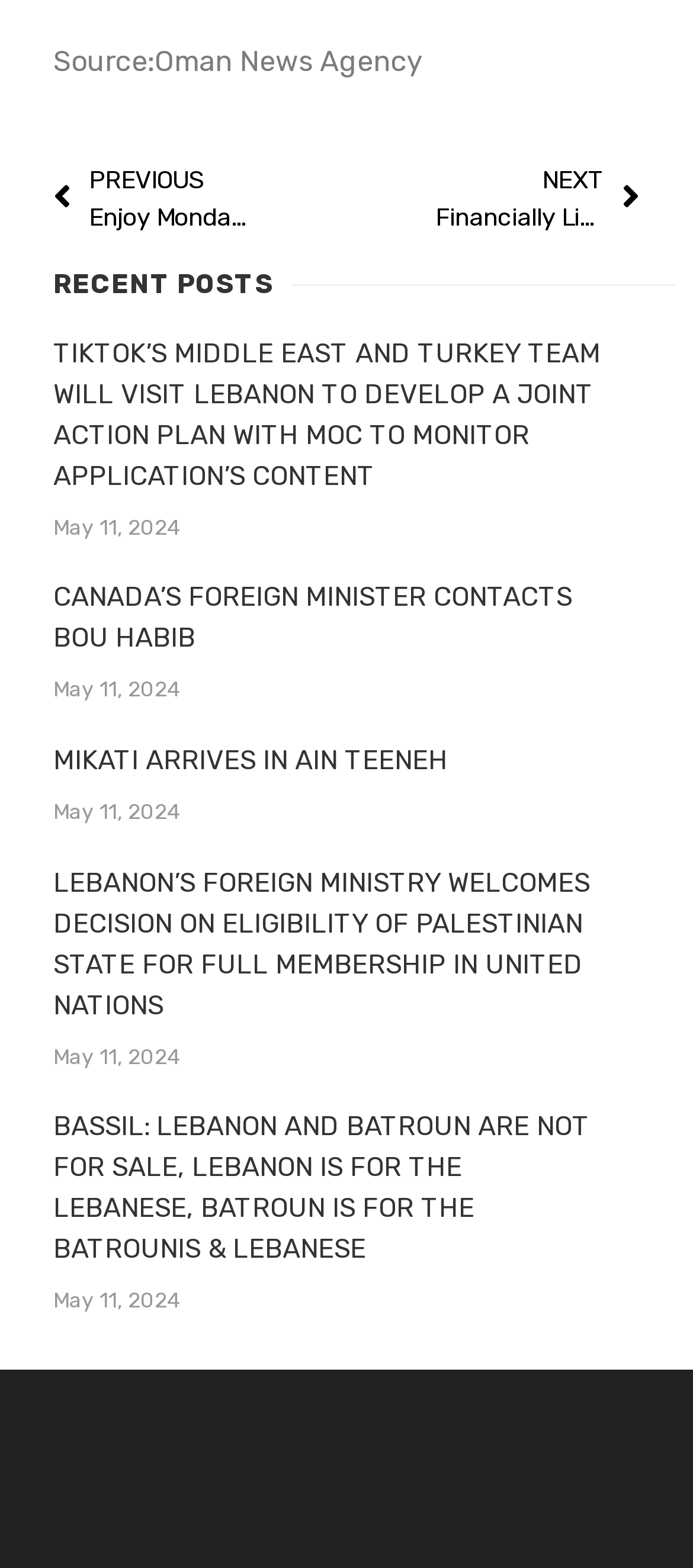How many links are on this webpage?
Answer the question with a single word or phrase, referring to the image.

6